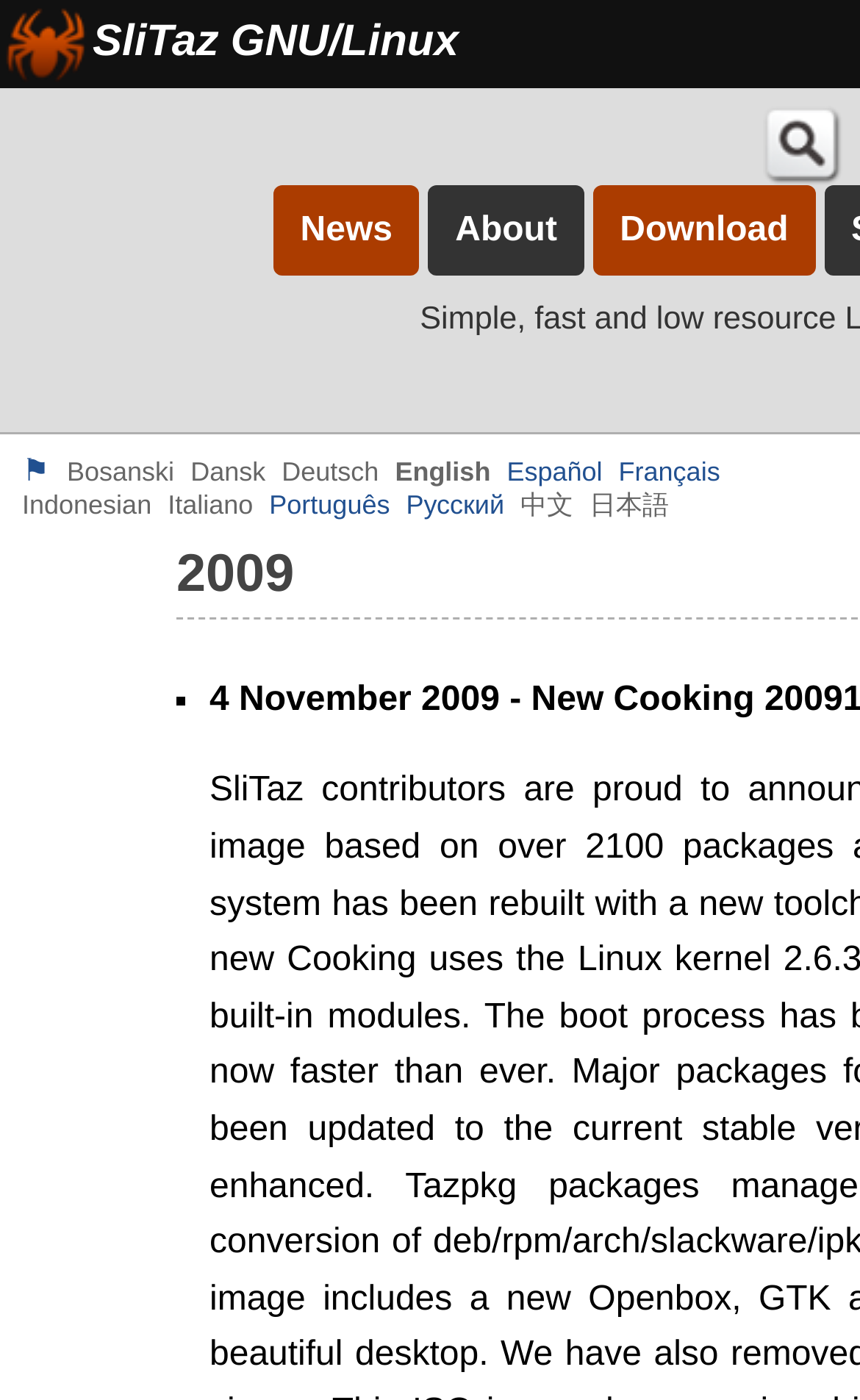Please specify the bounding box coordinates of the element that should be clicked to execute the given instruction: 'go to news page'. Ensure the coordinates are four float numbers between 0 and 1, expressed as [left, top, right, bottom].

[0.318, 0.132, 0.487, 0.197]